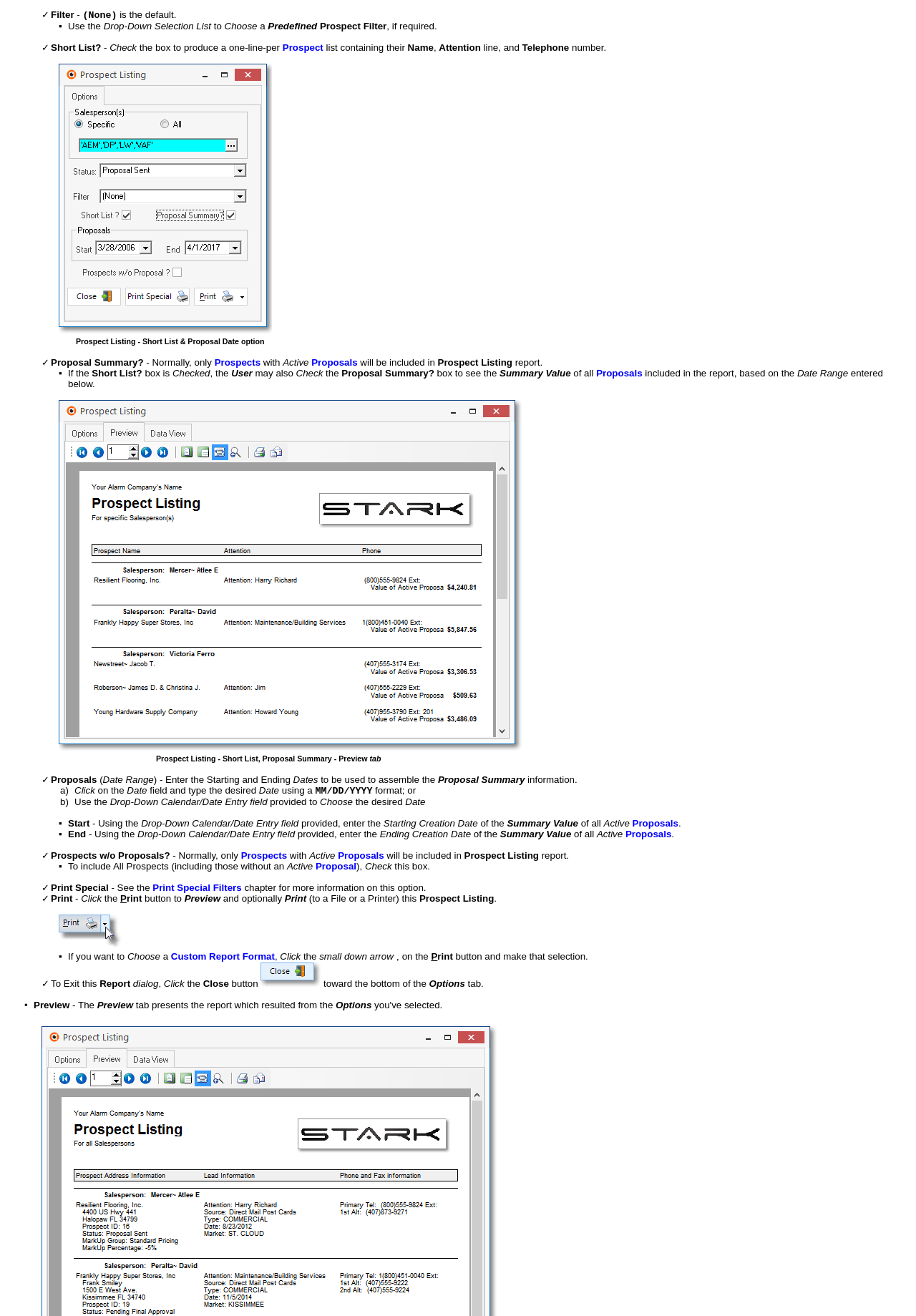What is the Proposal Summary?
Please give a detailed and elaborate explanation in response to the question.

The Proposal Summary is the summary value of all proposals included in the report, based on the date range entered, as described in the text 'the Summary Value of all Proposals included in the report, based on the date range entered below.'